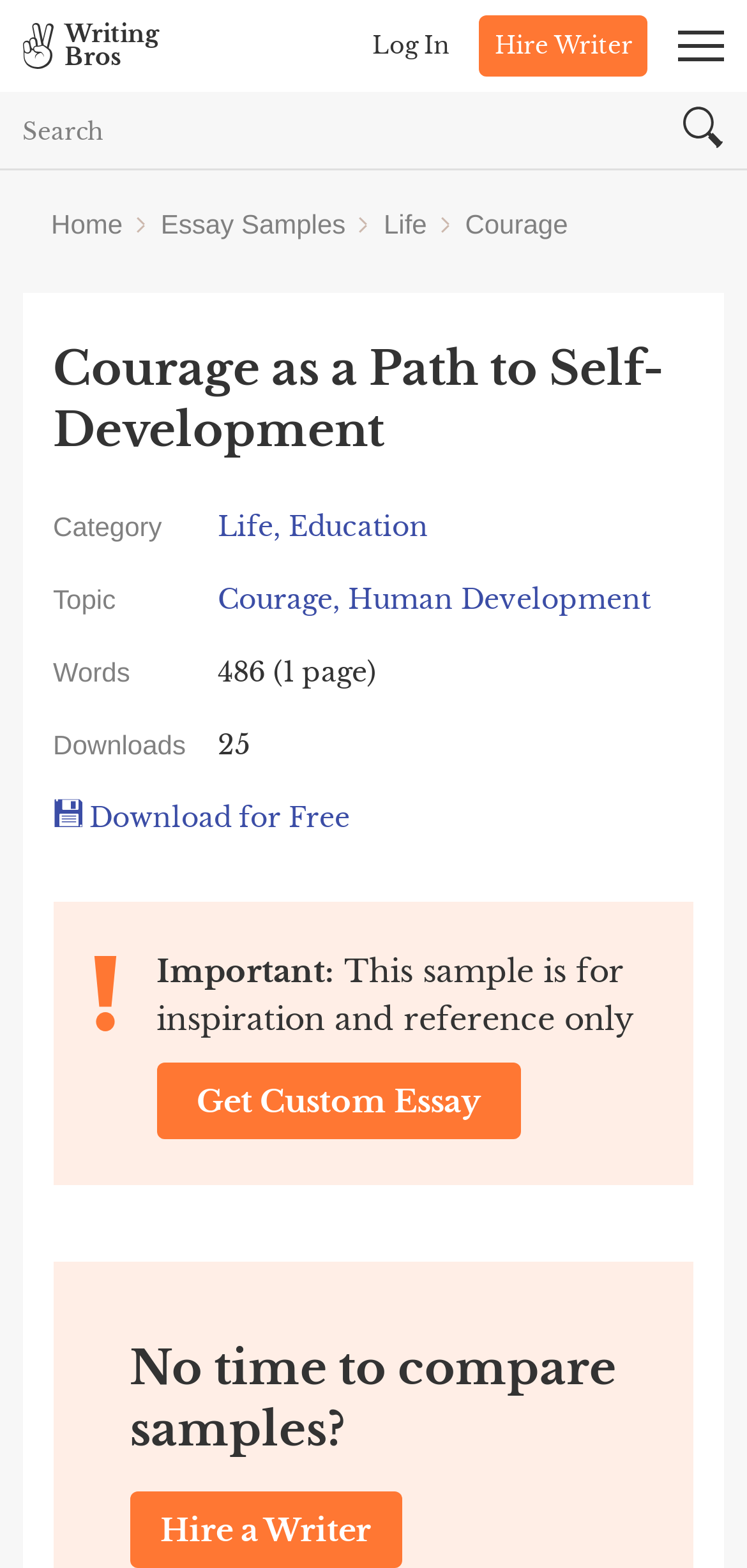Please examine the image and provide a detailed answer to the question: How many words are in the essay?

The number of words in the essay can be found in the 'Words' section on the webpage, which displays '486 (1 page)'.